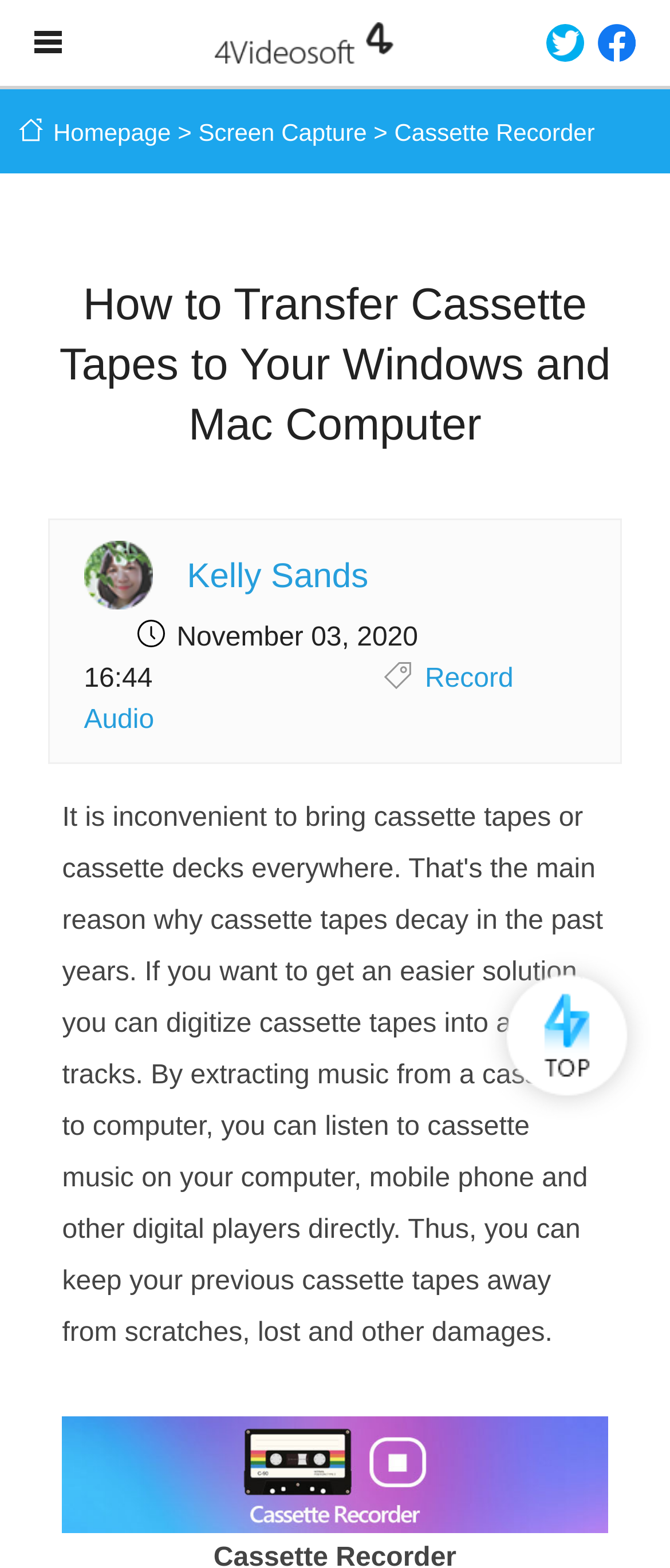Provide a thorough description of this webpage.

The webpage is about digitalizing cassette tapes to MP3 audio on a computer. At the top left, there is a logo of 4Videosoft, which is a clickable link. Next to it, there are three more links: an empty link, another empty link, and a "Homepage" link. 

Below the logo, there is a navigation menu with links to "Screen Capture" and a ">" symbol. On the right side of the navigation menu, there is a text "Cassette Recorder". 

The main content of the webpage starts with a heading that reads "How to Transfer Cassette Tapes to Your Windows and Mac Computer". Below the heading, there is an image of Kelly Sands, who is likely the author of the article, with a link to her profile. Next to the image, there is a text indicating the publication date of the article, "November 03, 2020 16:44". 

Further down, there is a link to "Record Audio", which is likely a step in the process of transferring cassette tapes to digital format. At the bottom of the page, there is a large image of a cassette recorder, which is likely used to illustrate the process.